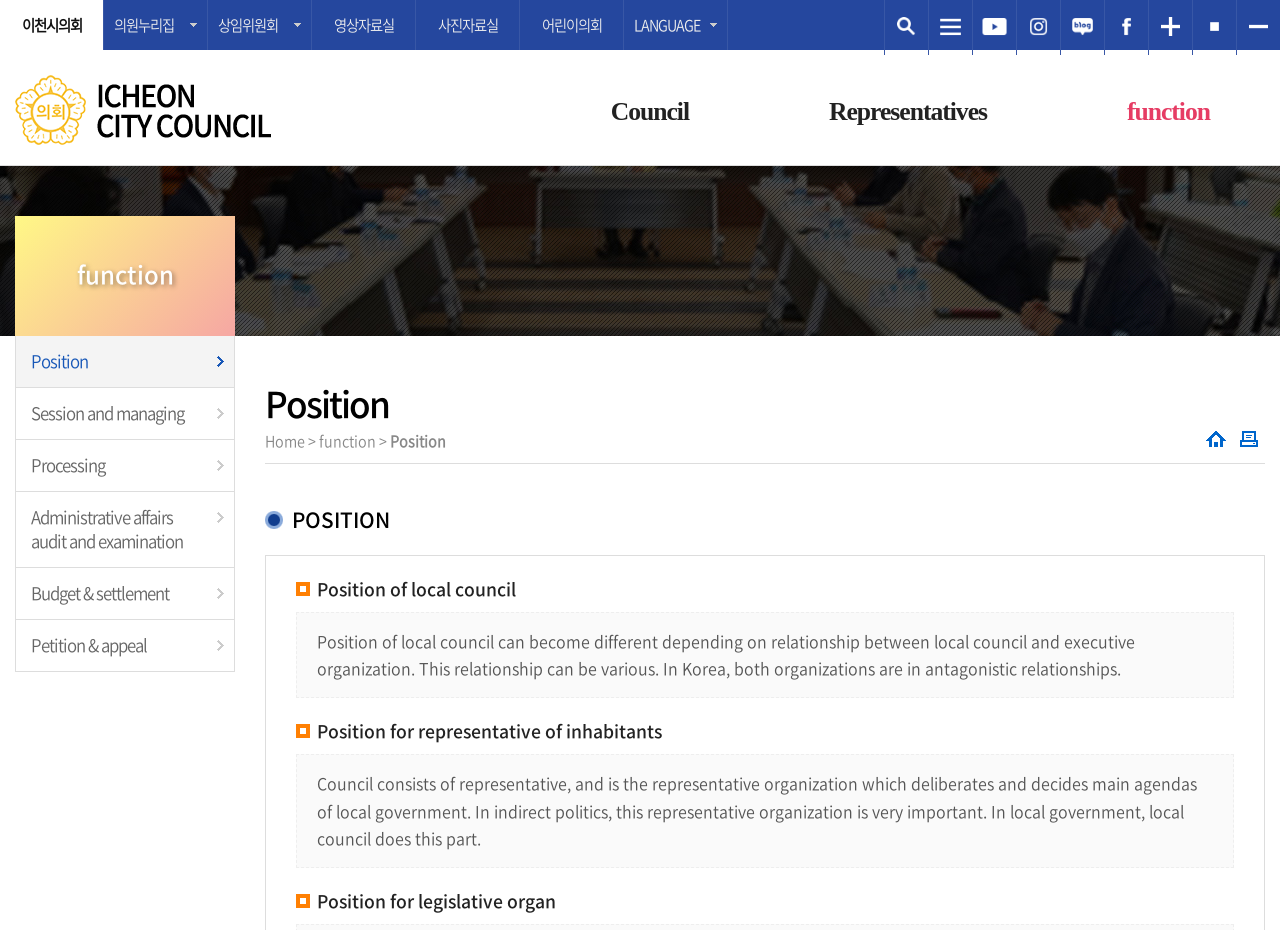Predict the bounding box for the UI component with the following description: "Administrative affairs audit and examination".

[0.012, 0.529, 0.183, 0.61]